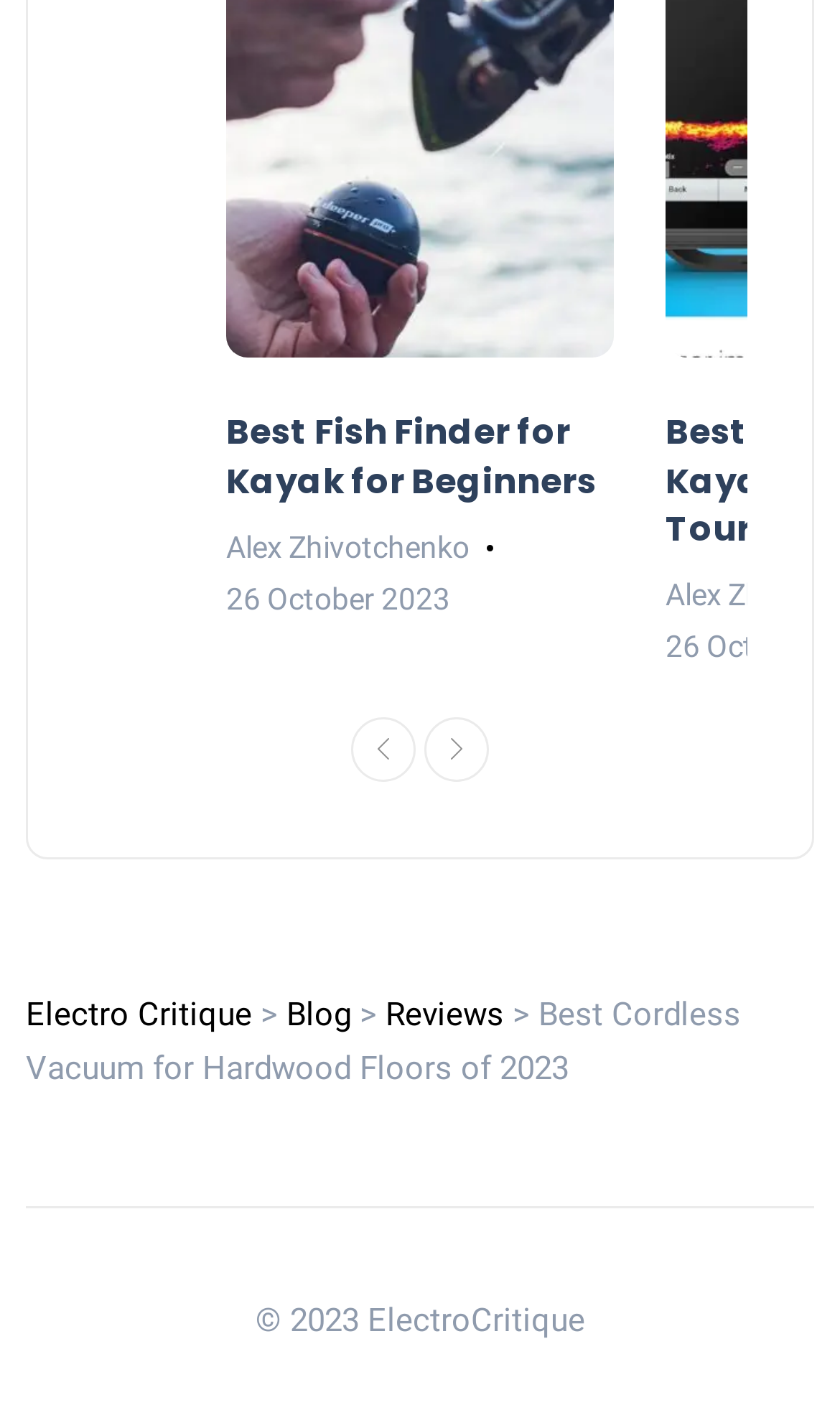What is the date of the current article?
Answer the question in as much detail as possible.

The date of the current article can be found by looking at the StaticText element with the text '26 October 2023', which is located below the main heading and the author's name. This element is likely to be the publication date of the article.